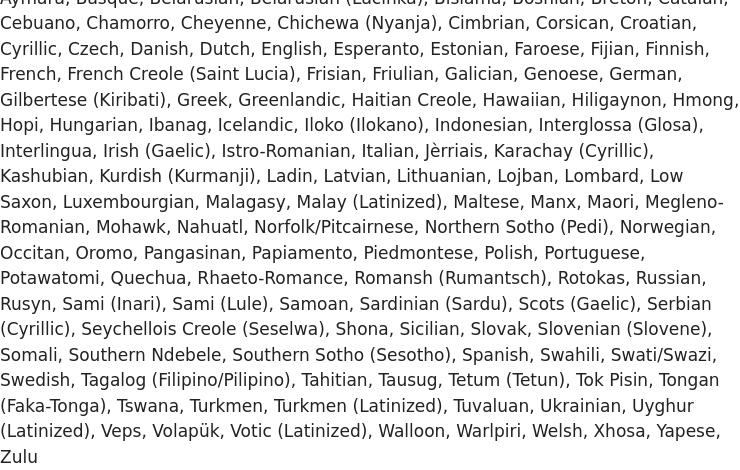Answer the question using only a single word or phrase: 
How many glyphs does the font include?

Over 246